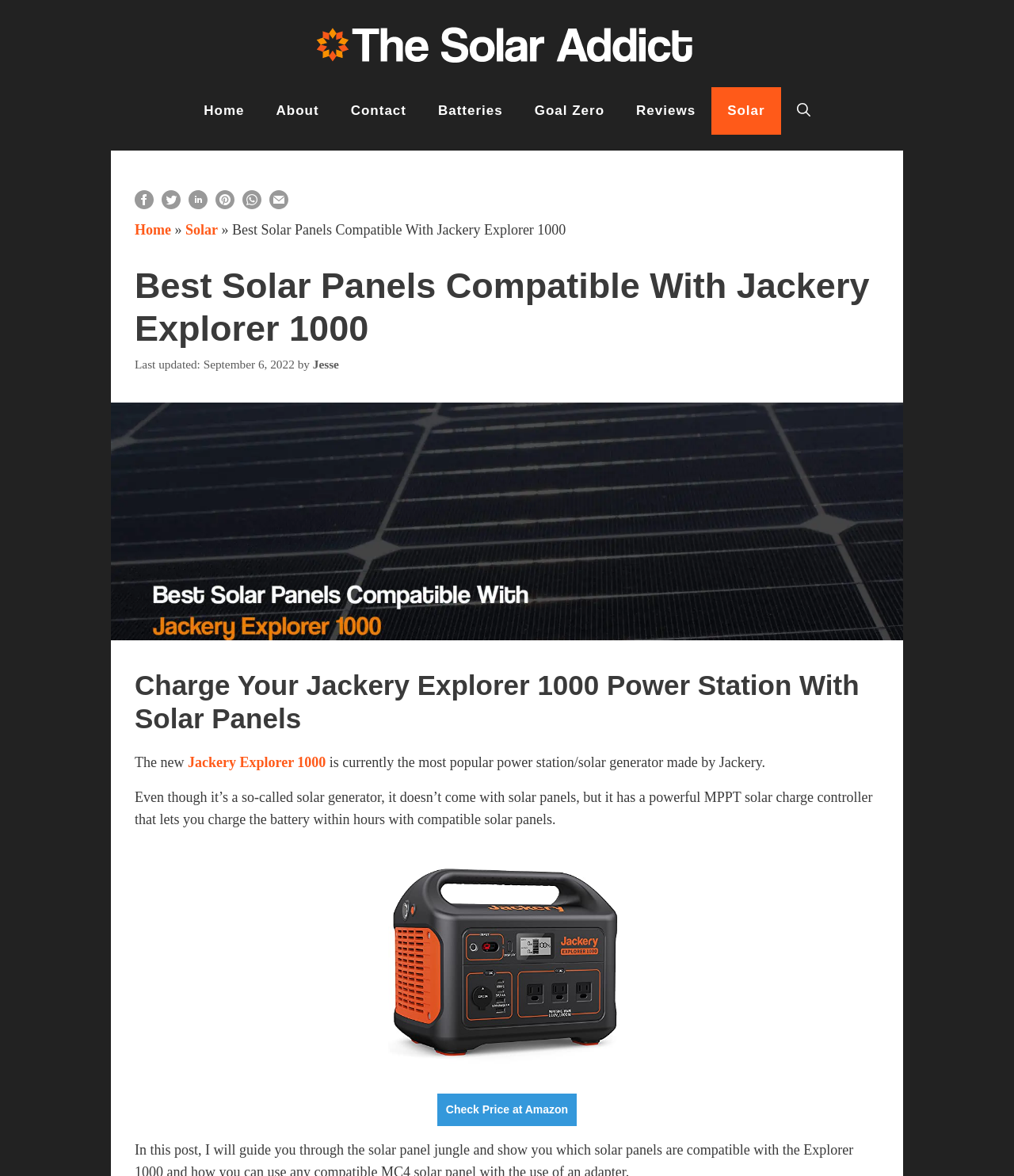Refer to the image and provide a thorough answer to this question:
What type of device is discussed in the article?

I determined the type of device discussed in the article by reading the text content of the webpage, which mentions 'power station/solar generator' and 'Jackery Explorer 1000 Portable Power Station'.